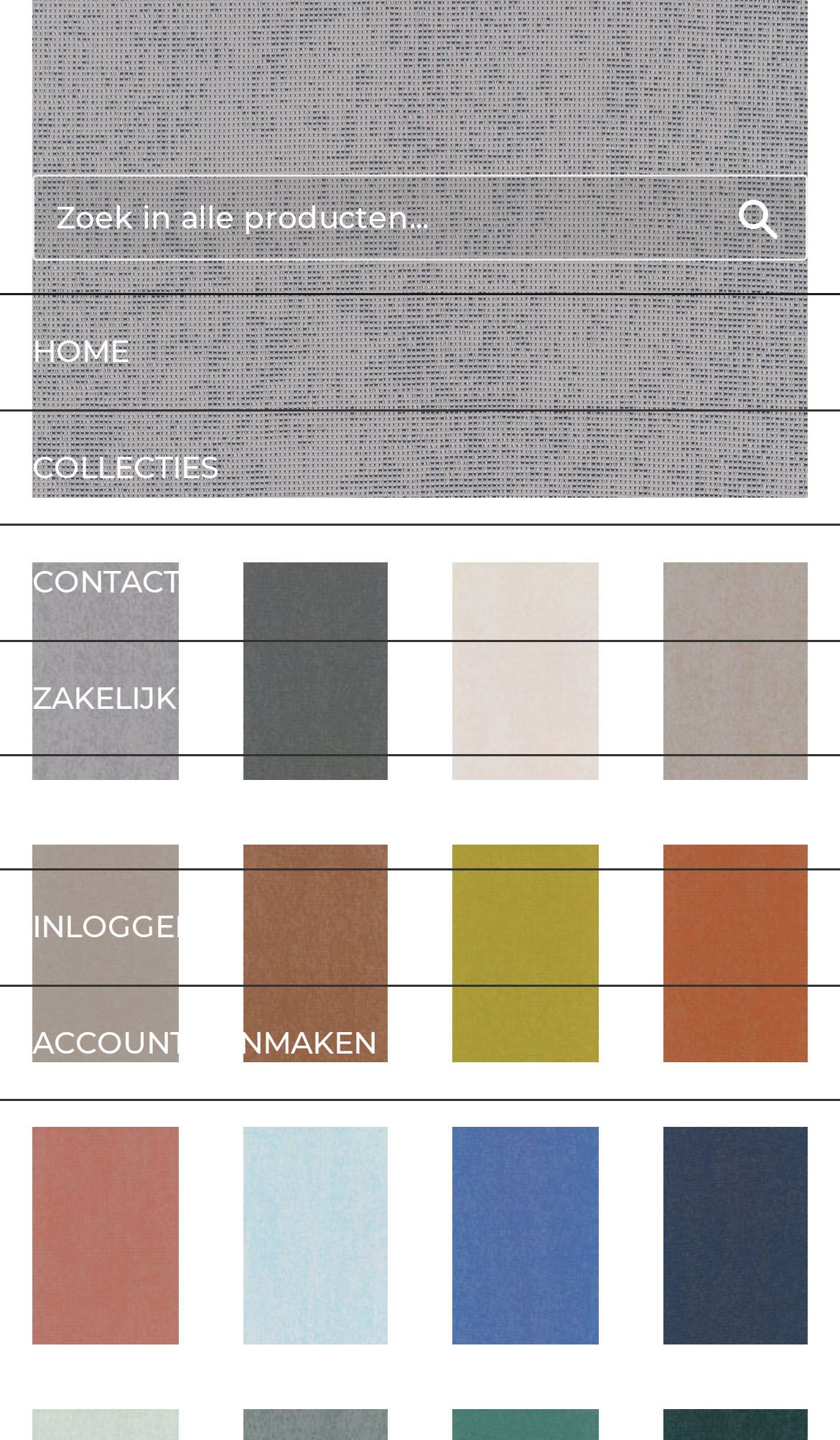Please examine the image and answer the question with a detailed explanation:
How many product images are displayed?

I counted the number of image elements with the text 'Atrium Outdoor' and found 12 images.